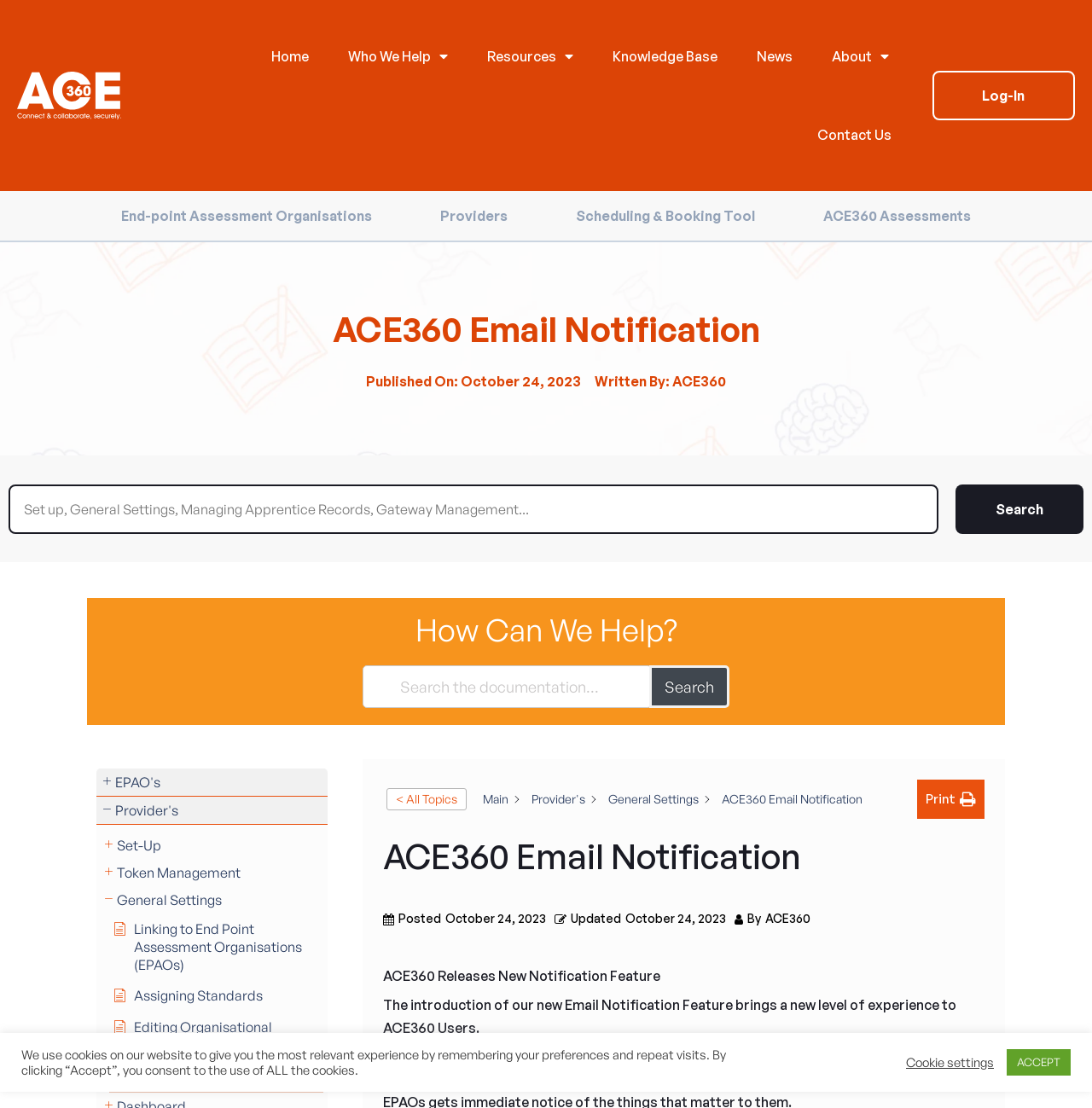Pinpoint the bounding box coordinates of the area that should be clicked to complete the following instruction: "Search the documentation". The coordinates must be given as four float numbers between 0 and 1, i.e., [left, top, right, bottom].

[0.332, 0.6, 0.597, 0.639]